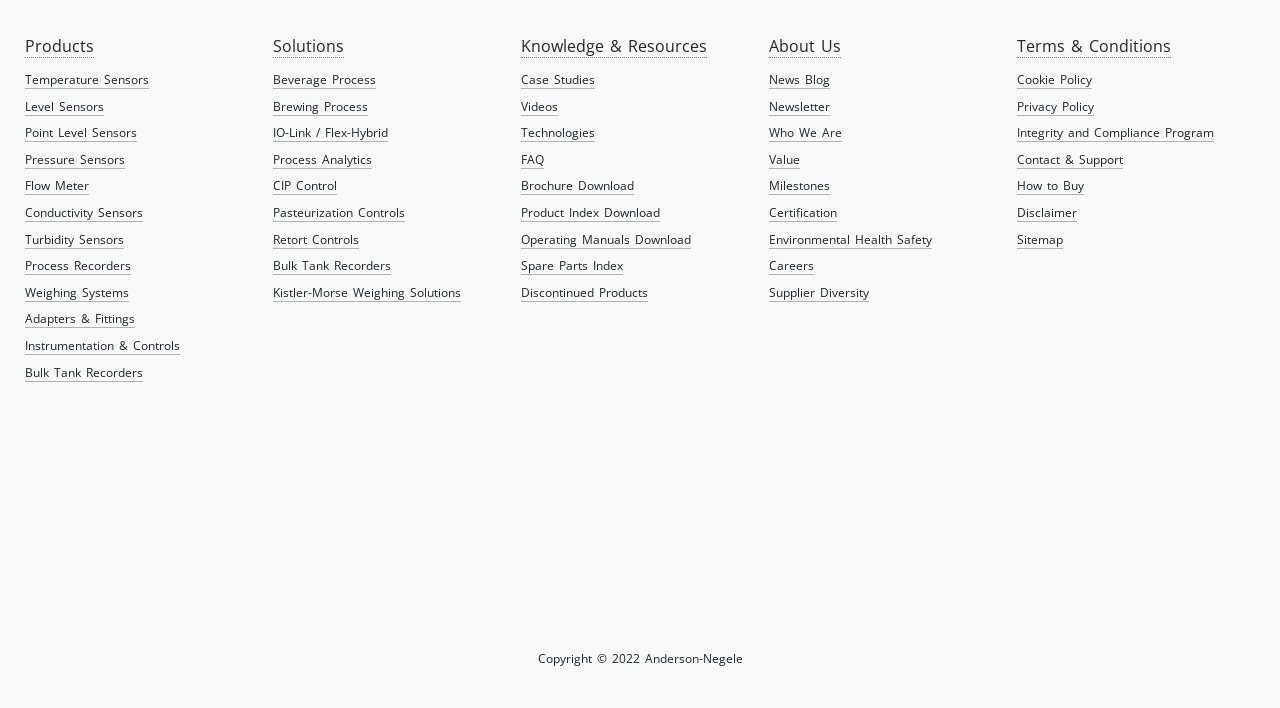Pinpoint the bounding box coordinates of the area that must be clicked to complete this instruction: "Go to Temperature Sensors".

[0.02, 0.1, 0.116, 0.126]